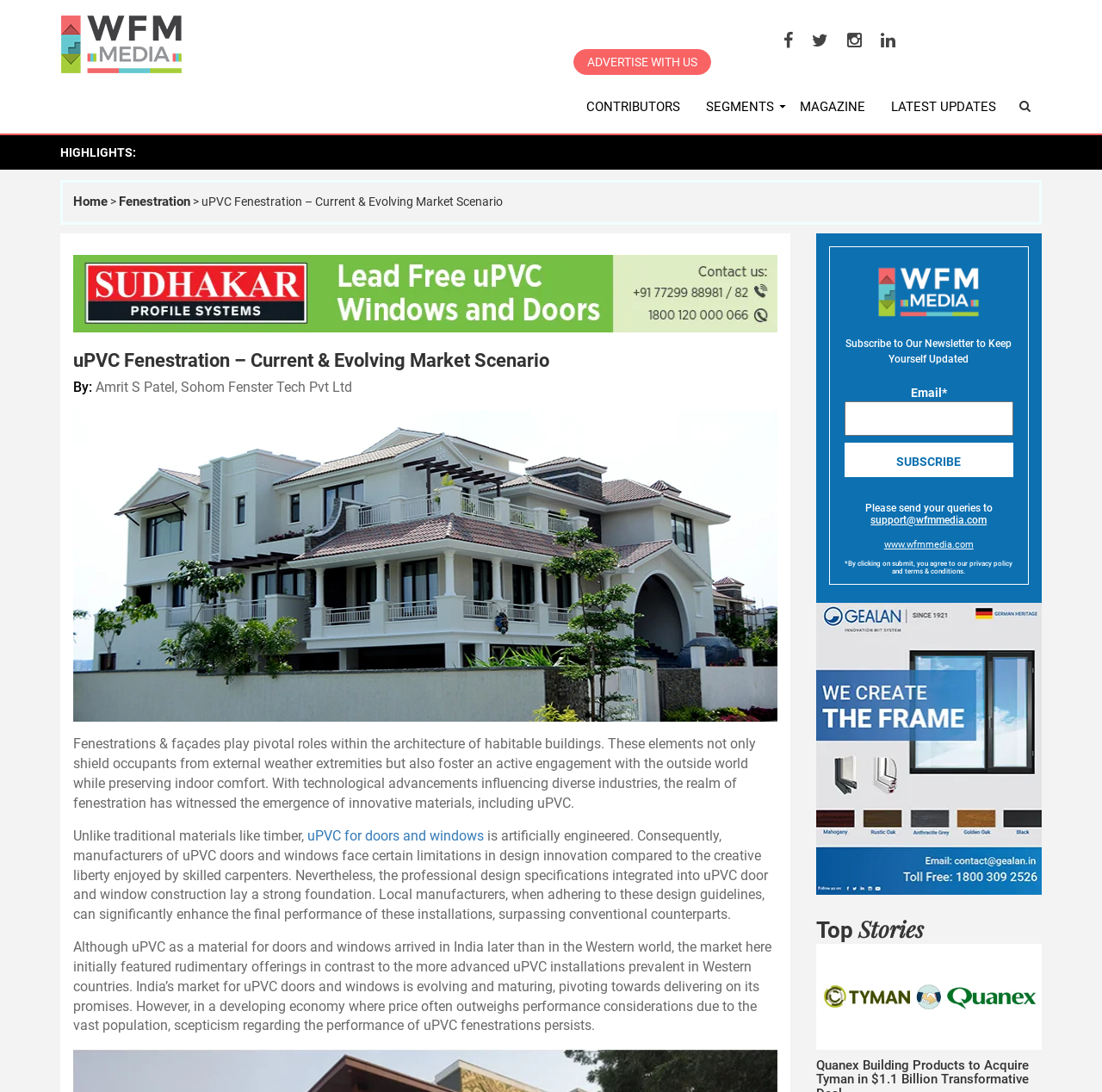Find the bounding box coordinates of the element you need to click on to perform this action: 'Enter email address in the 'Email*' textbox'. The coordinates should be represented by four float values between 0 and 1, in the format [left, top, right, bottom].

[0.766, 0.368, 0.919, 0.399]